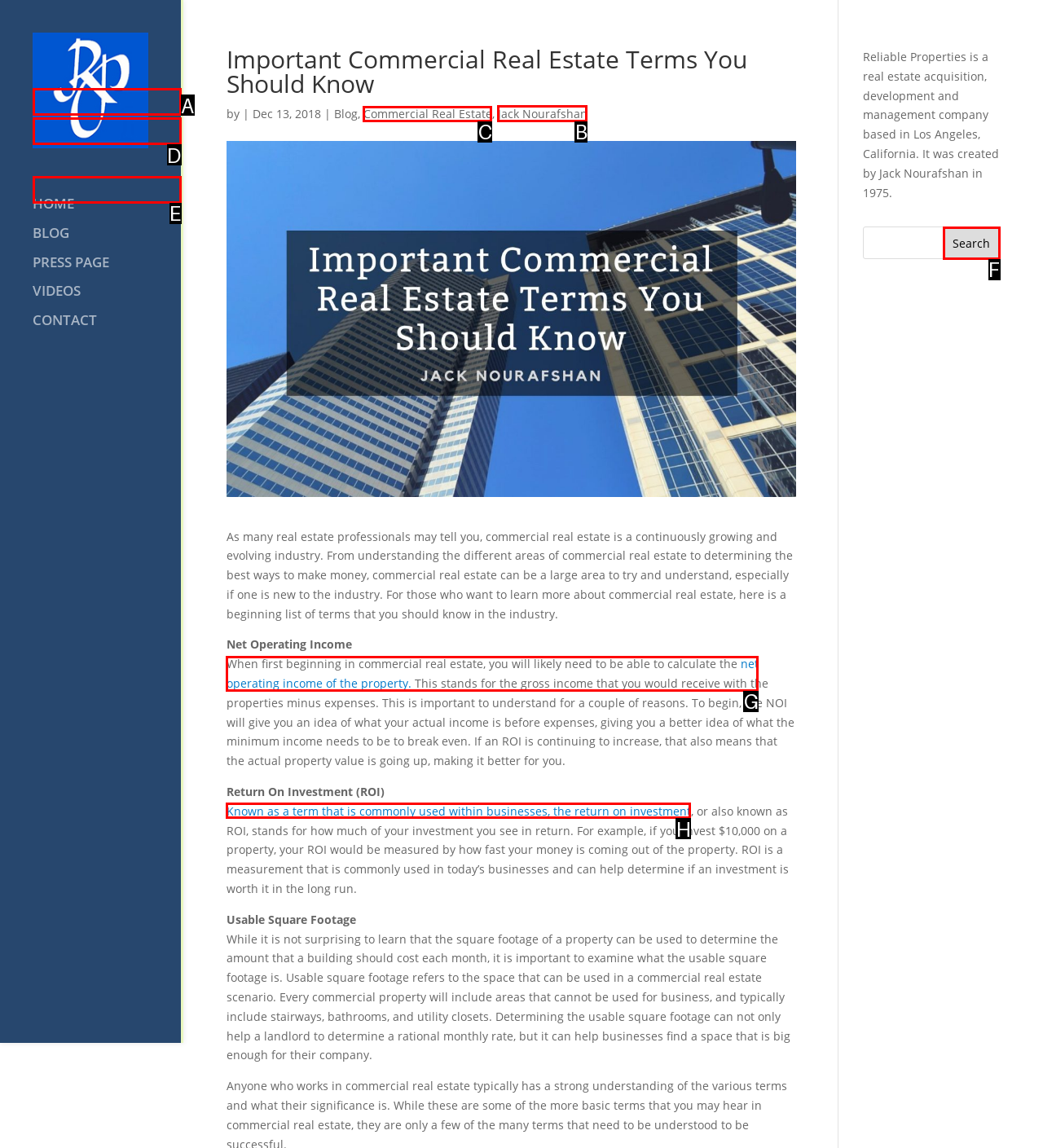Which UI element should you click on to achieve the following task: Learn about Jack Nourafshan? Provide the letter of the correct option.

B